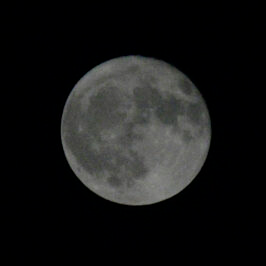Reply to the question with a single word or phrase:
What features are visible on the moon's surface?

Craters and highlands